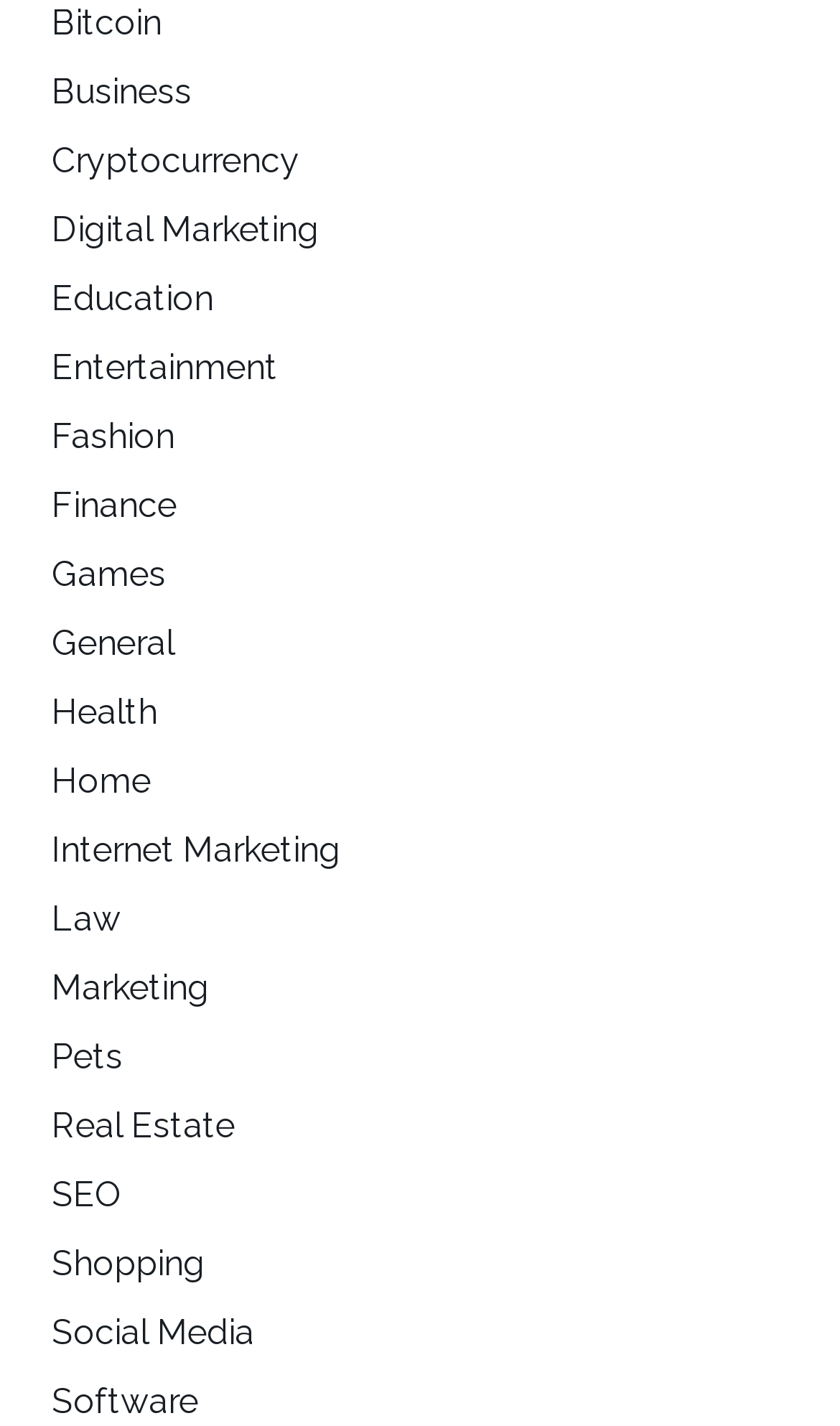Can you look at the image and give a comprehensive answer to the question:
What is the category located next to 'Entertainment'?

By examining the y1 and y2 coordinates of the link elements, I found that the link element with the OCR text 'Fashion' has y1 and y2 values close to those of the link element with the OCR text 'Entertainment', indicating that it is located next to 'Entertainment'.